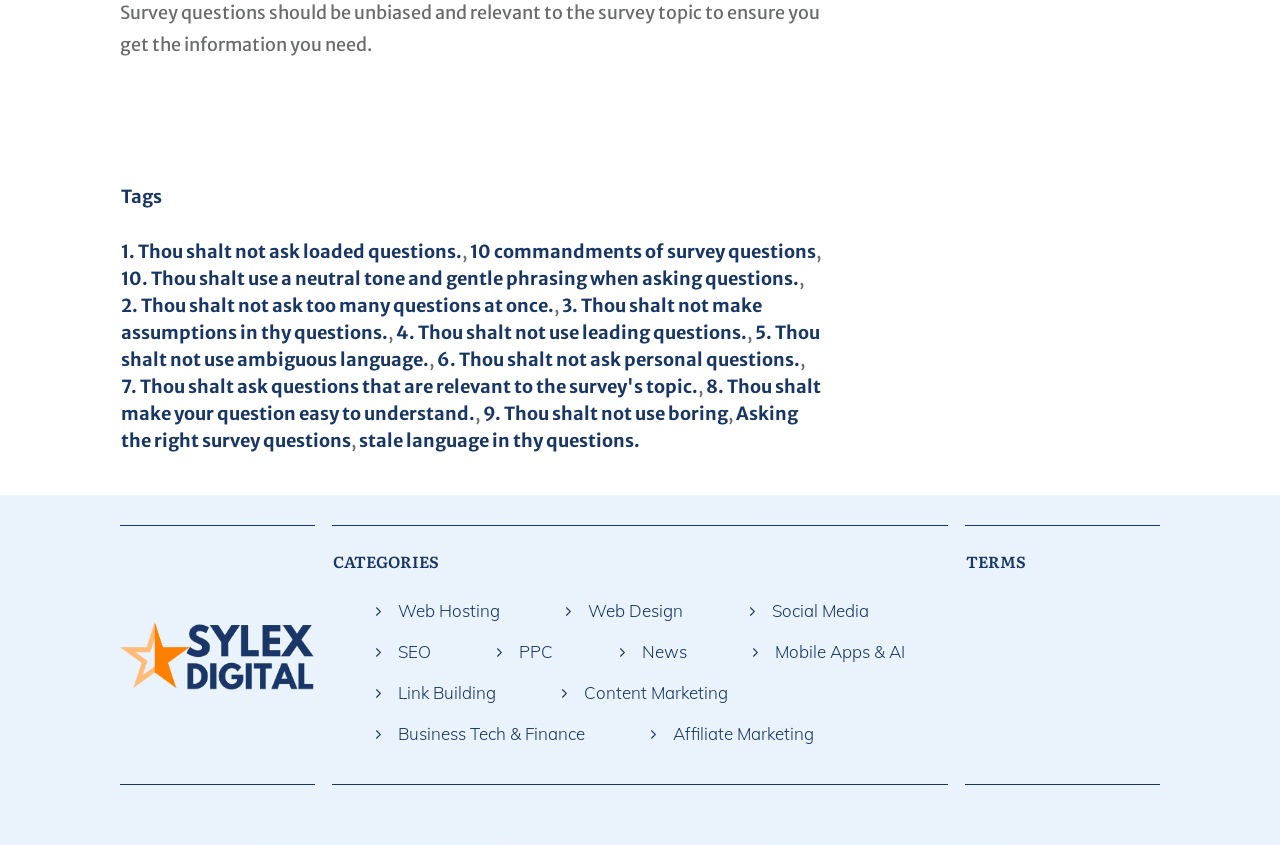What is the second category listed under 'CATEGORIES'?
Refer to the image and provide a concise answer in one word or phrase.

Web Design